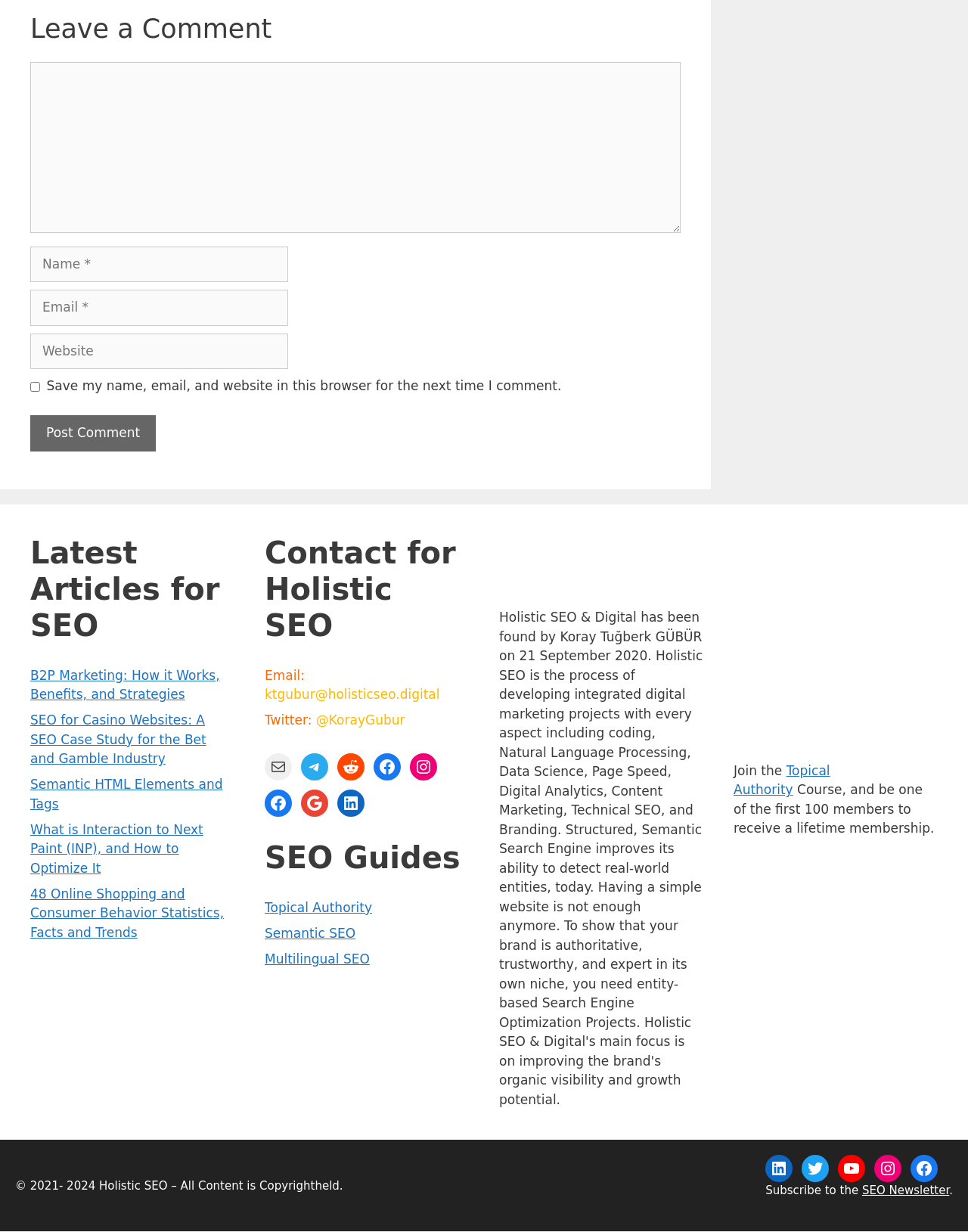Find the bounding box coordinates for the element described here: "About gov.bc.ca".

None